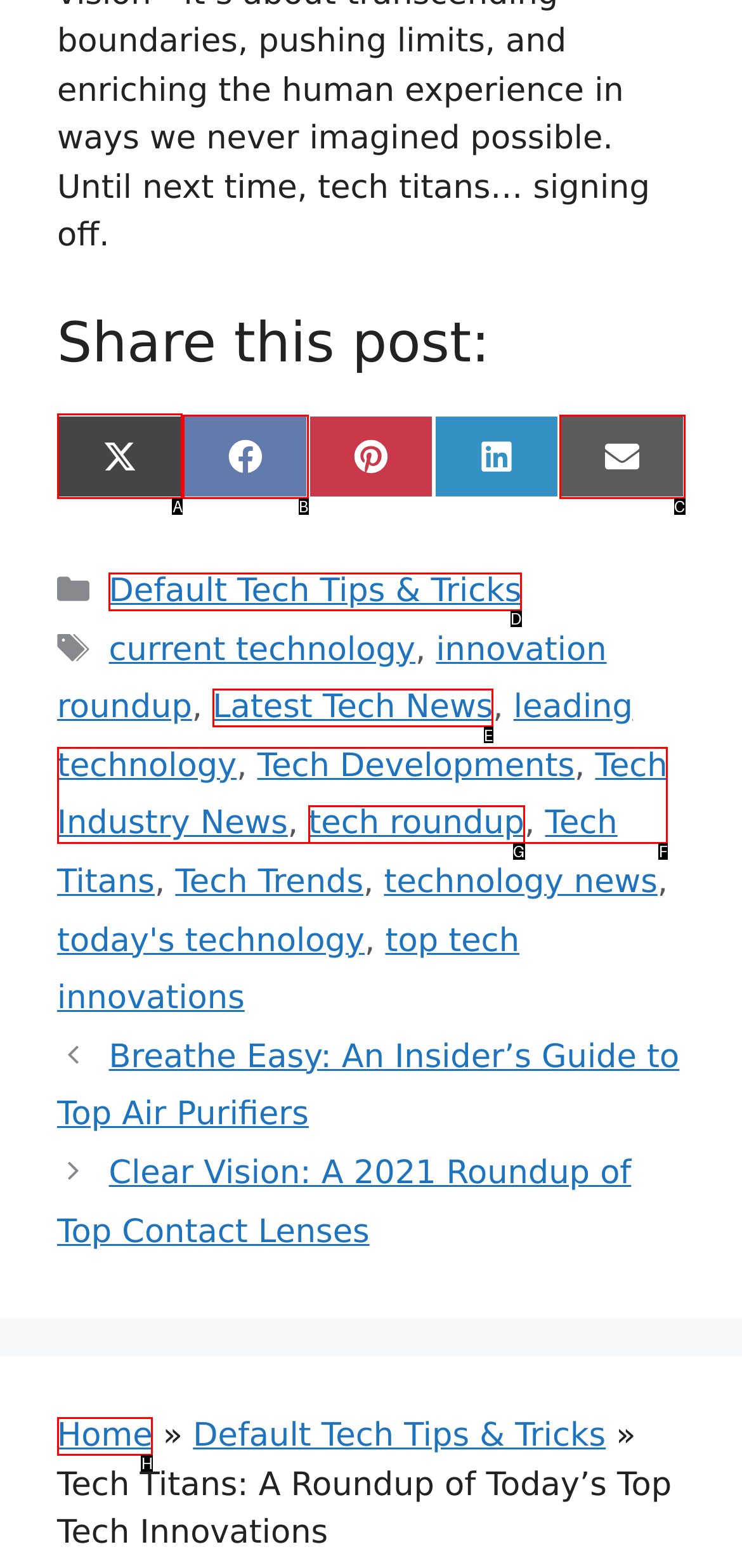Identify which lettered option to click to carry out the task: Share this post on Twitter. Provide the letter as your answer.

A